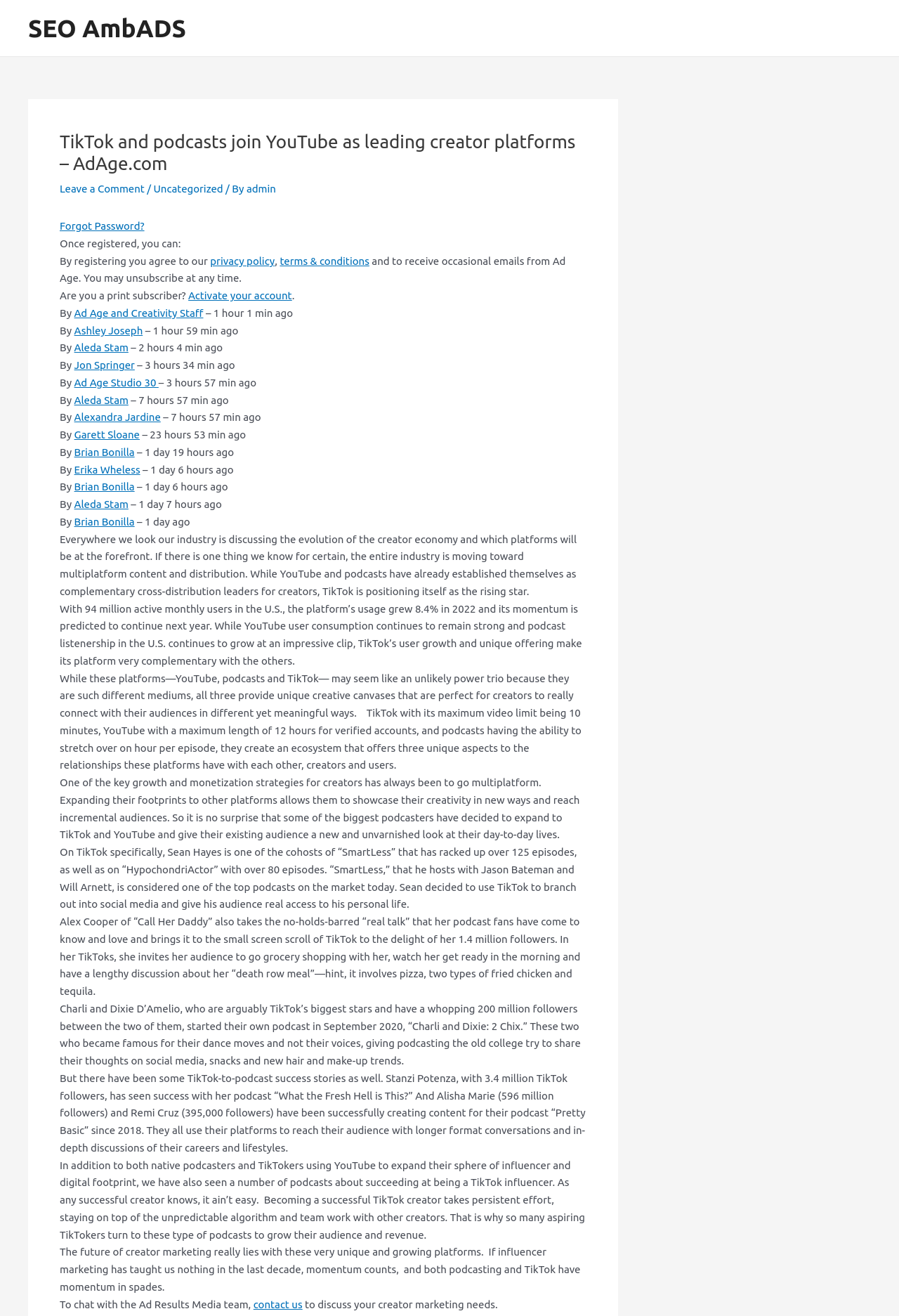Can you find and provide the title of the webpage?

TikTok and podcasts join YouTube as leading creator platforms – AdAge.com